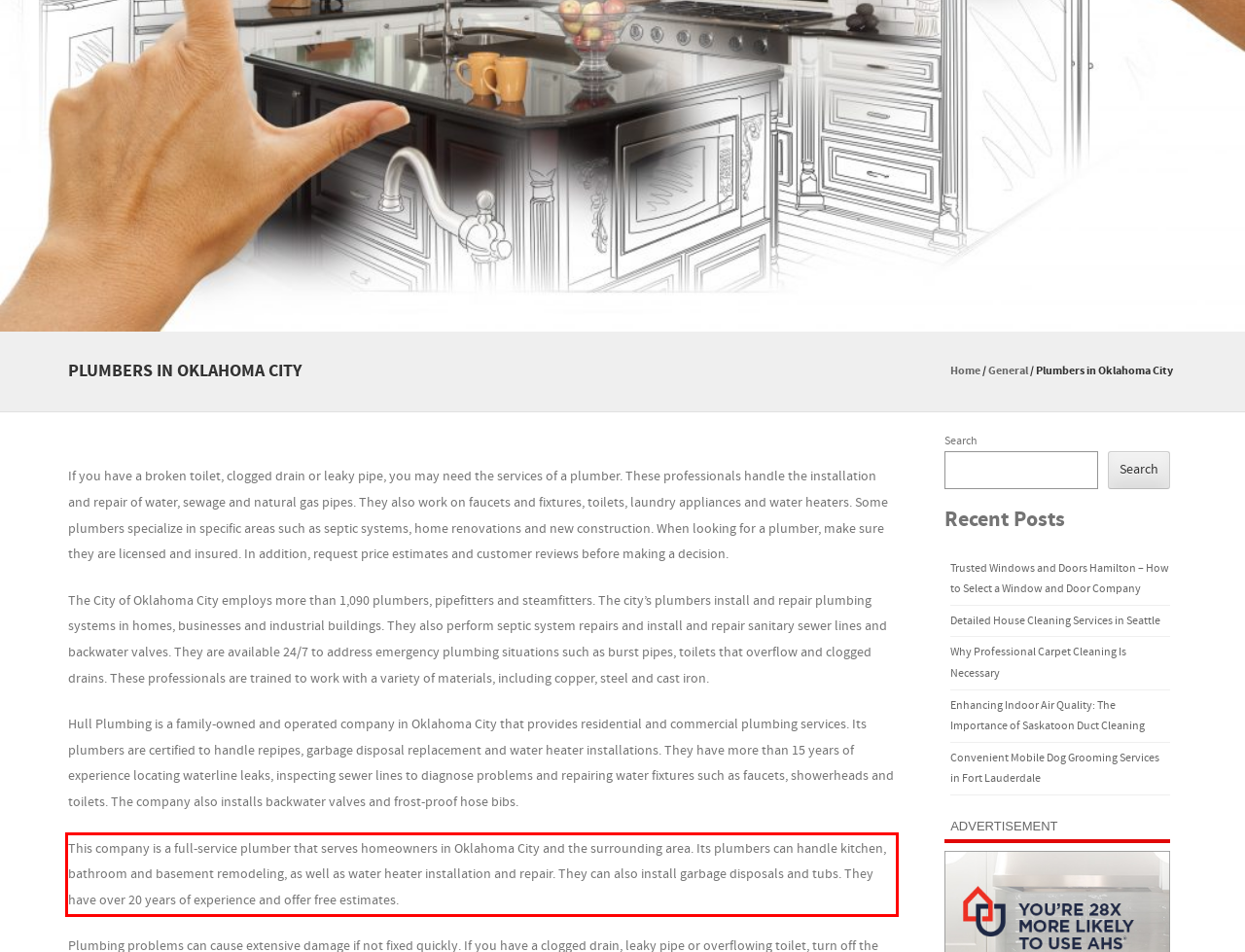From the screenshot of the webpage, locate the red bounding box and extract the text contained within that area.

This company is a full-service plumber that serves homeowners in Oklahoma City and the surrounding area. Its plumbers can handle kitchen, bathroom and basement remodeling, as well as water heater installation and repair. They can also install garbage disposals and tubs. They have over 20 years of experience and offer free estimates.